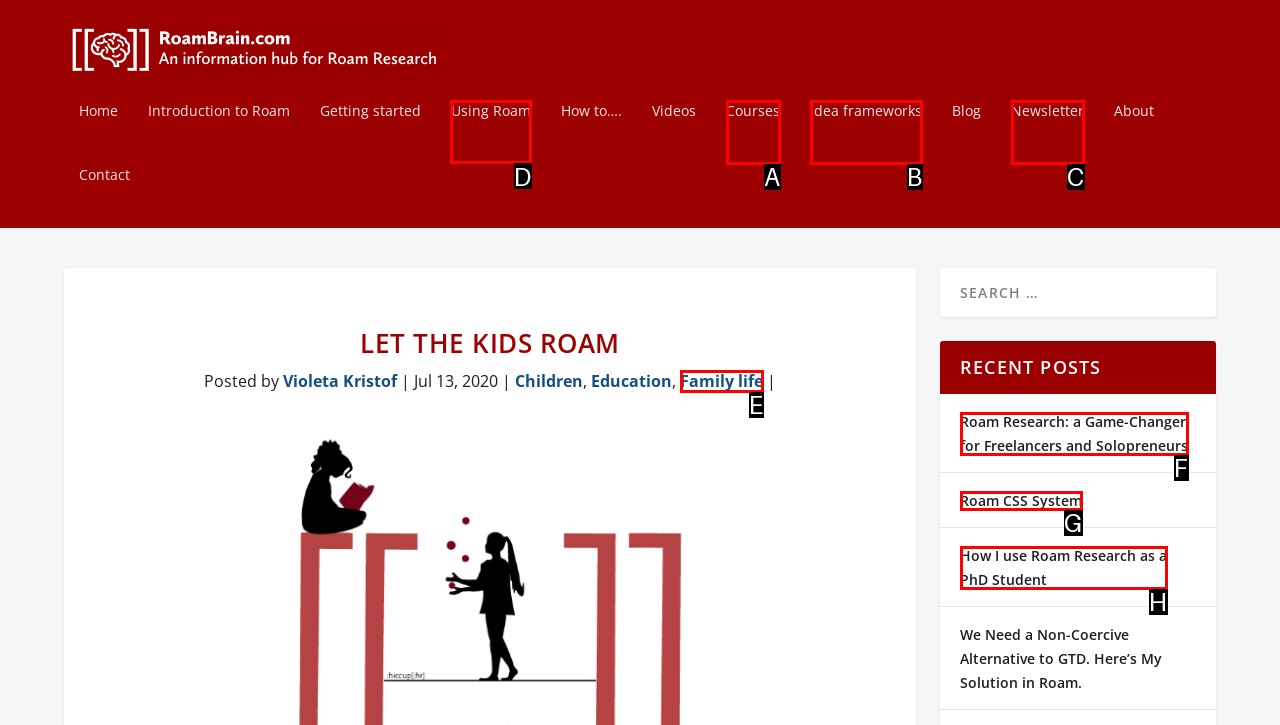Identify the HTML element to click to fulfill this task: learn about using Roam
Answer with the letter from the given choices.

D